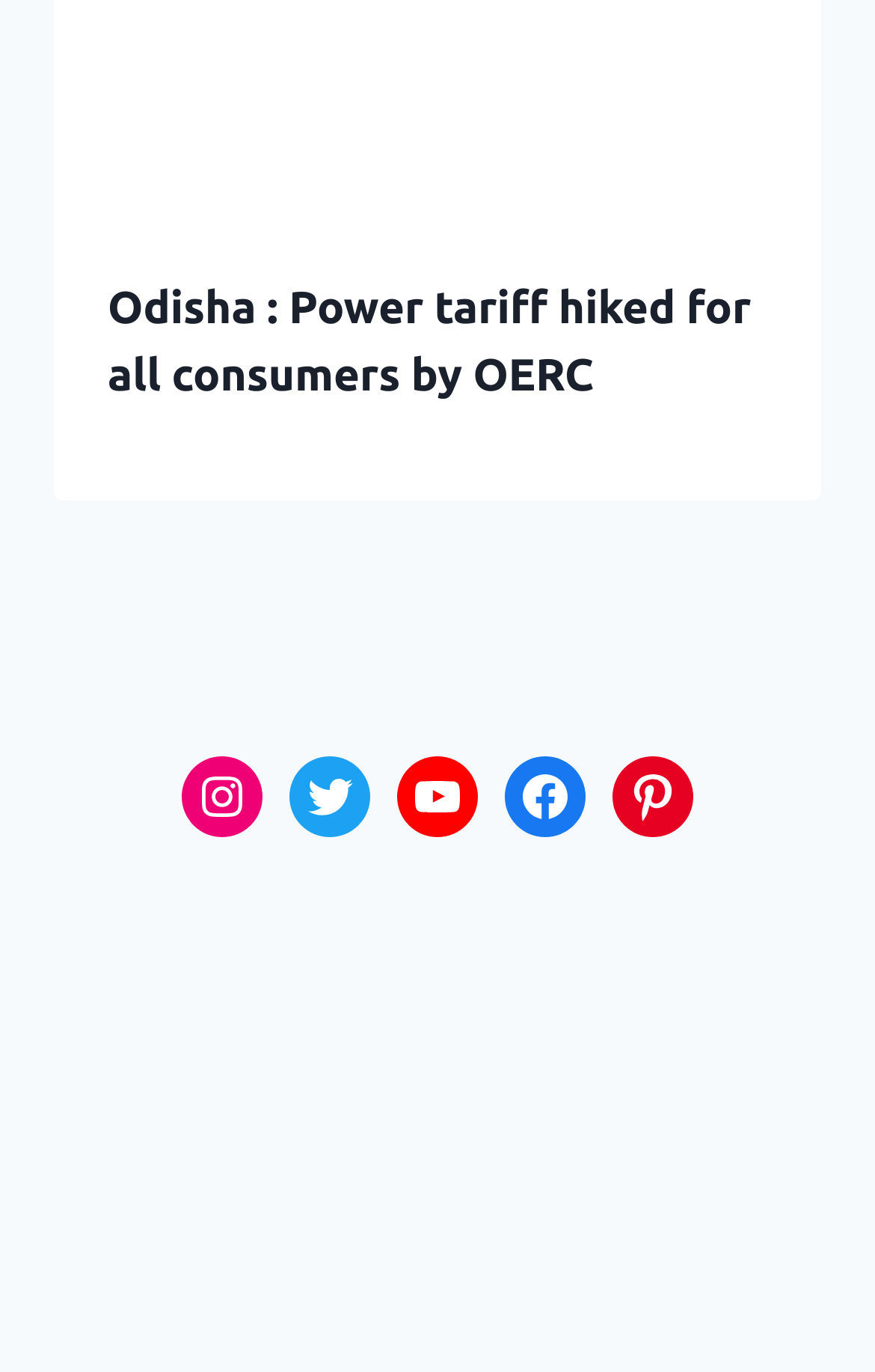Utilize the details in the image to give a detailed response to the question: What is the topic of the news article?

The topic of the news article can be inferred from the heading 'Odisha : Power tariff hiked for all consumers by OERC' which is located at the top of the webpage, indicating that the article is about a power tariff hike in Odisha.